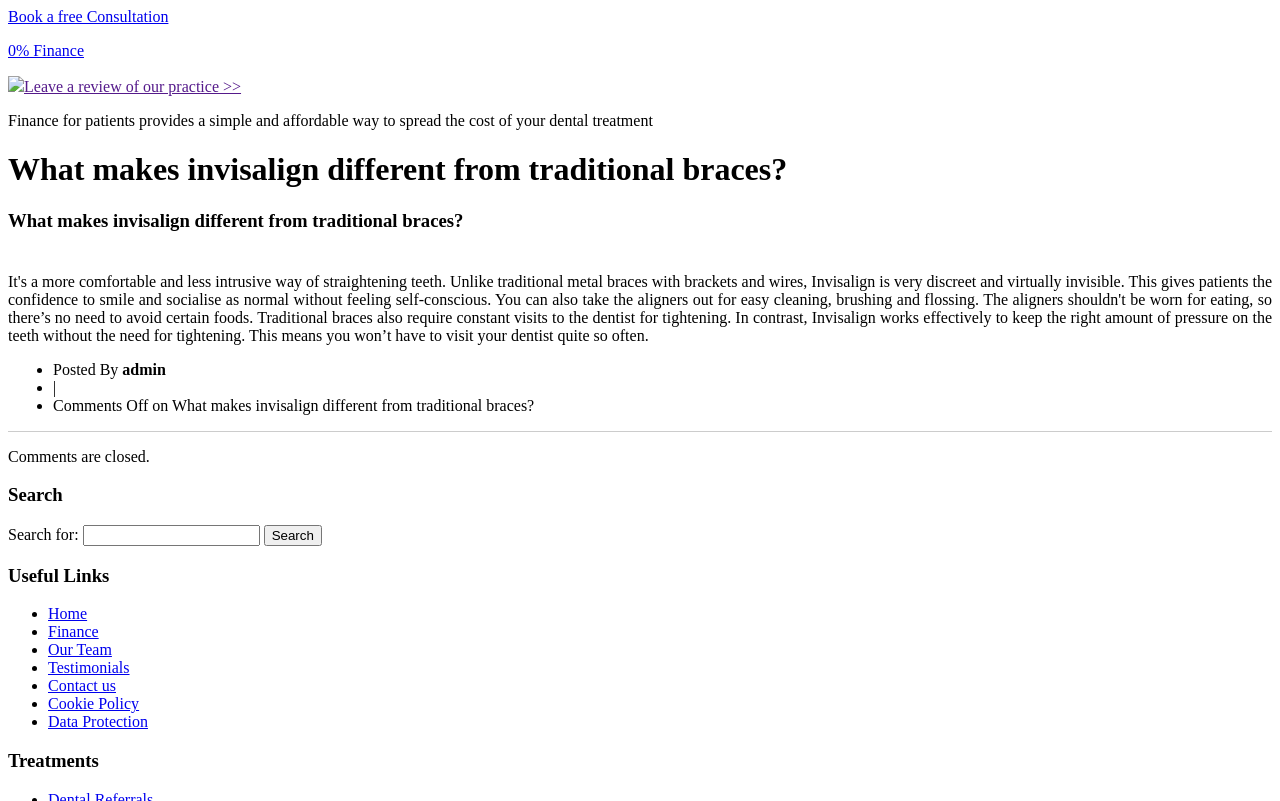What is the focus of the dental practice?
Based on the visual information, provide a detailed and comprehensive answer.

The focus of the dental practice can be determined by looking at the text 'Finance for patients provides a simple and affordable way to spread the cost of your dental treatment' which indicates that the dental practice is focused on providing dental treatment to patients.